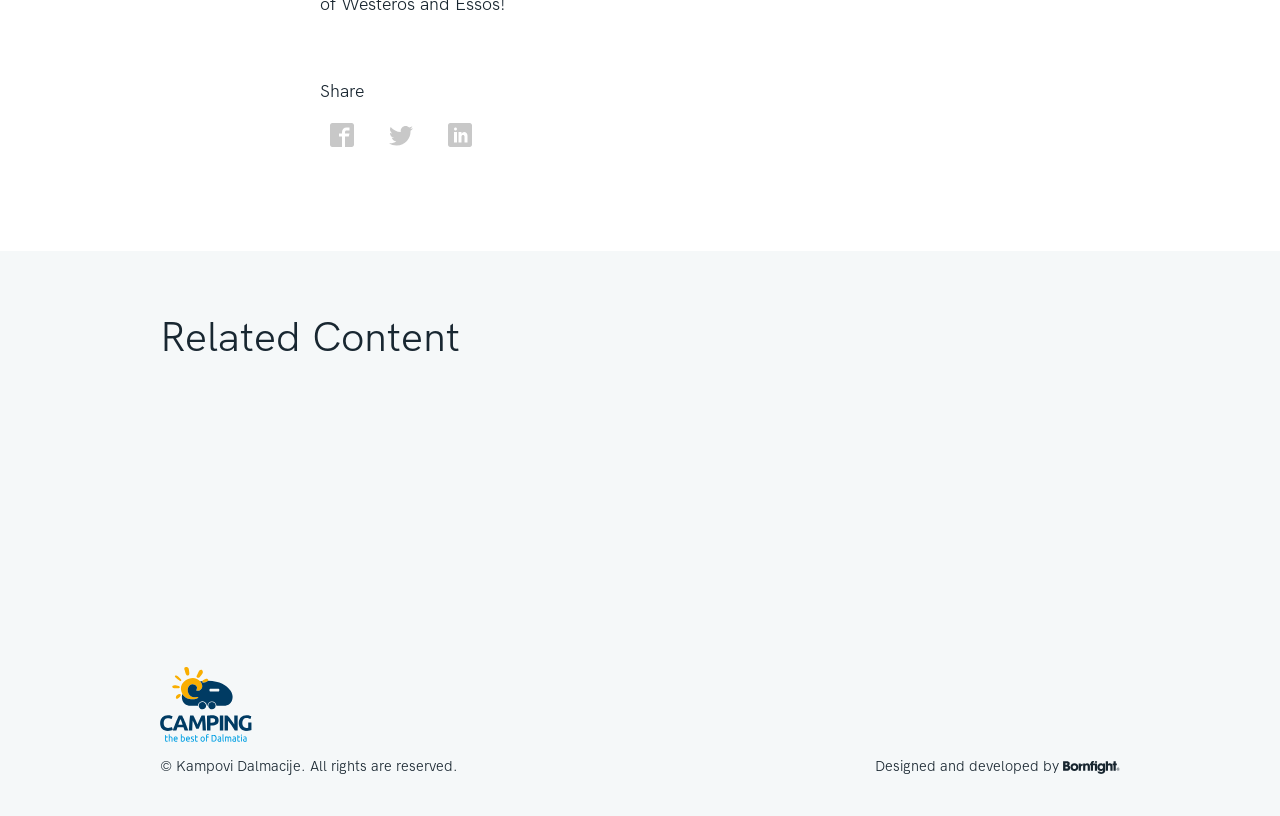What is the name of the company that designed and developed the website?
Look at the image and answer with only one word or phrase.

bf